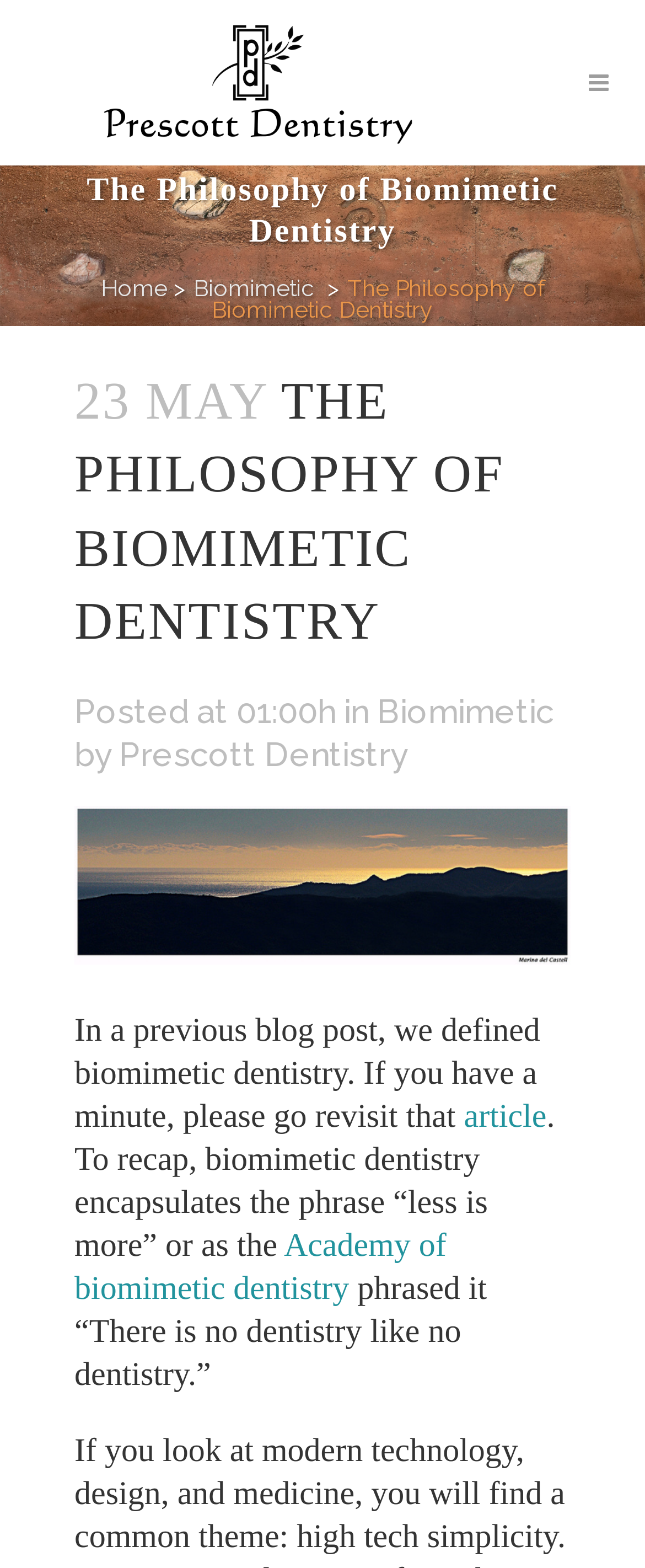Identify the bounding box for the given UI element using the description provided. Coordinates should be in the format (top-left x, top-left y, bottom-right x, bottom-right y) and must be between 0 and 1. Here is the description: Academy of biomimetic dentistry

[0.115, 0.783, 0.692, 0.834]